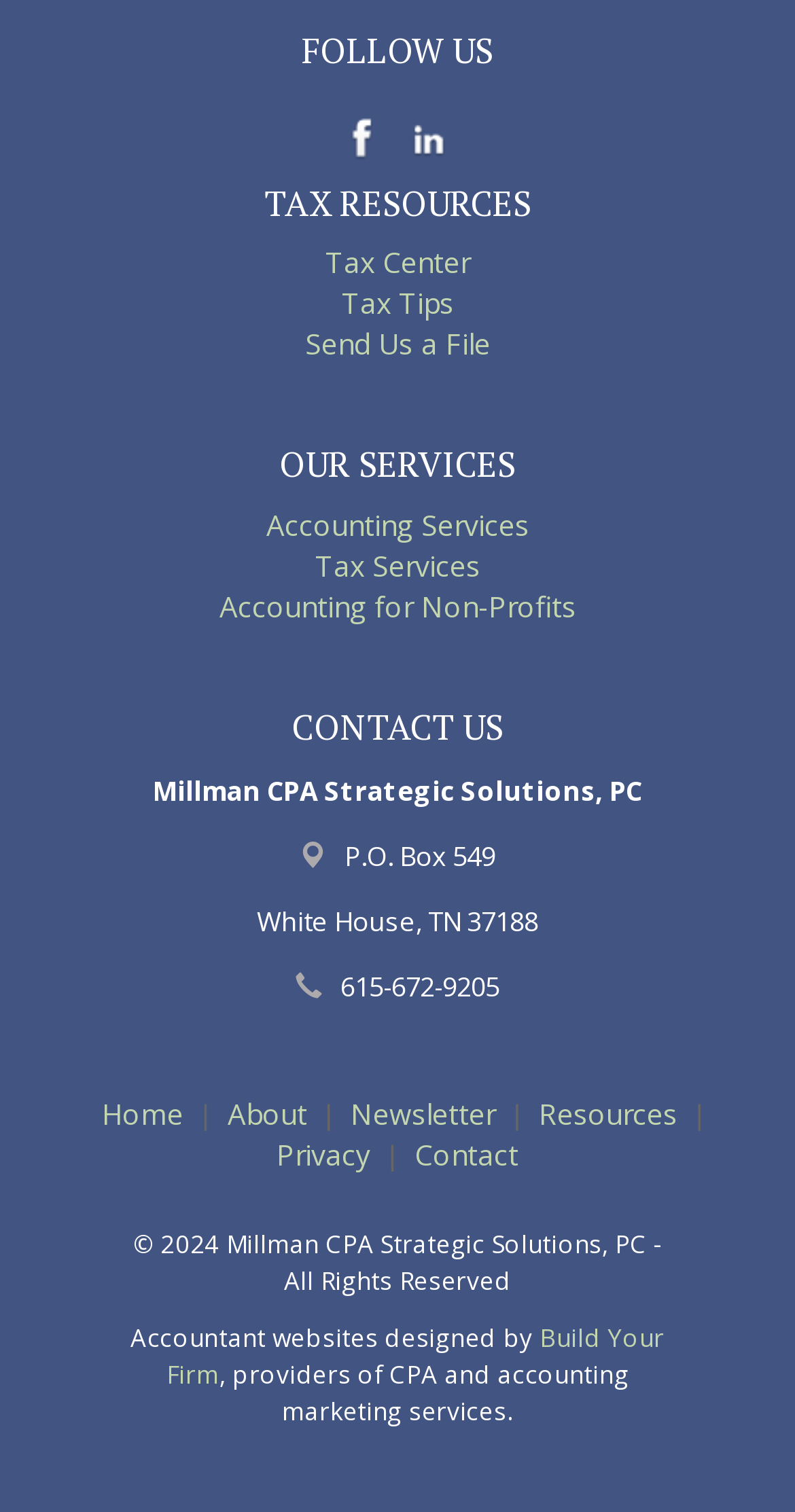Please locate the bounding box coordinates for the element that should be clicked to achieve the following instruction: "Read the blog". Ensure the coordinates are given as four float numbers between 0 and 1, i.e., [left, top, right, bottom].

None